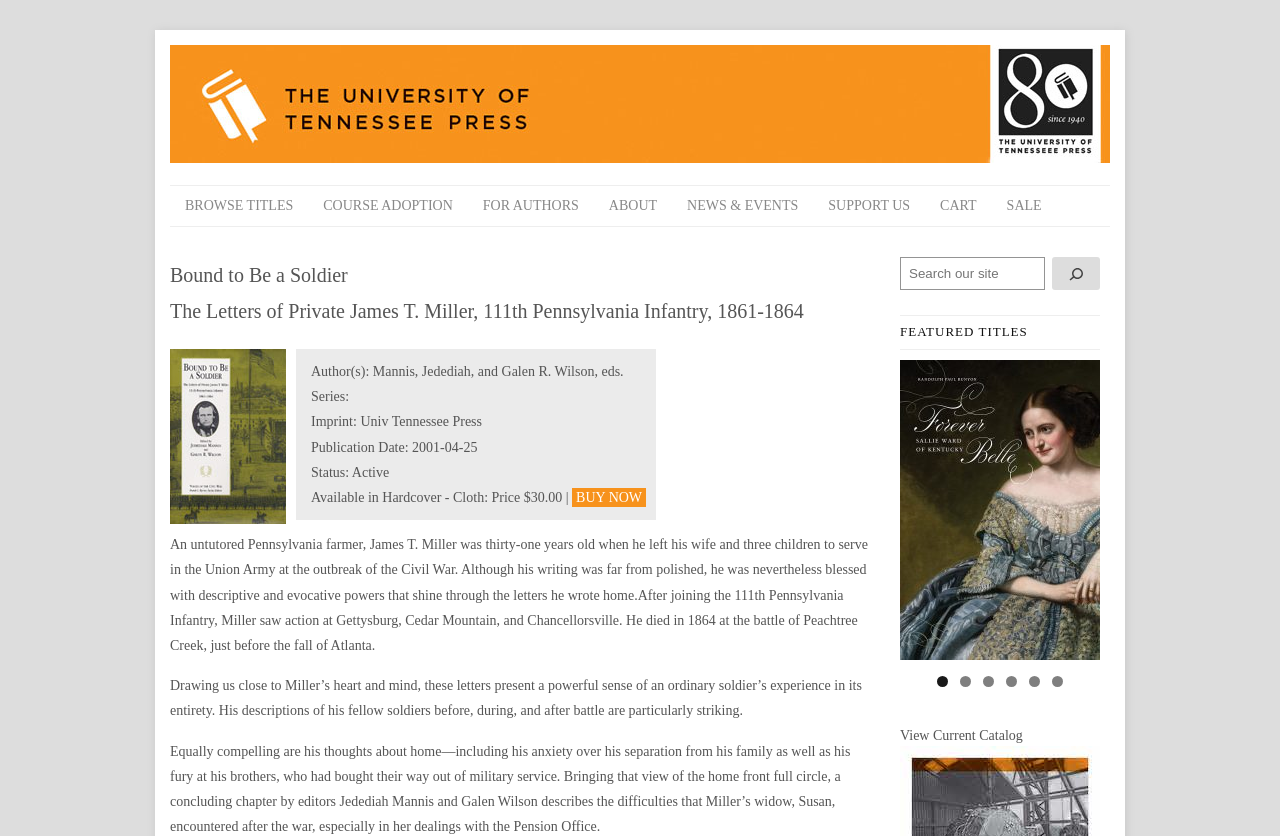Use a single word or phrase to answer the question:
What is the purpose of the button with the image?

Search